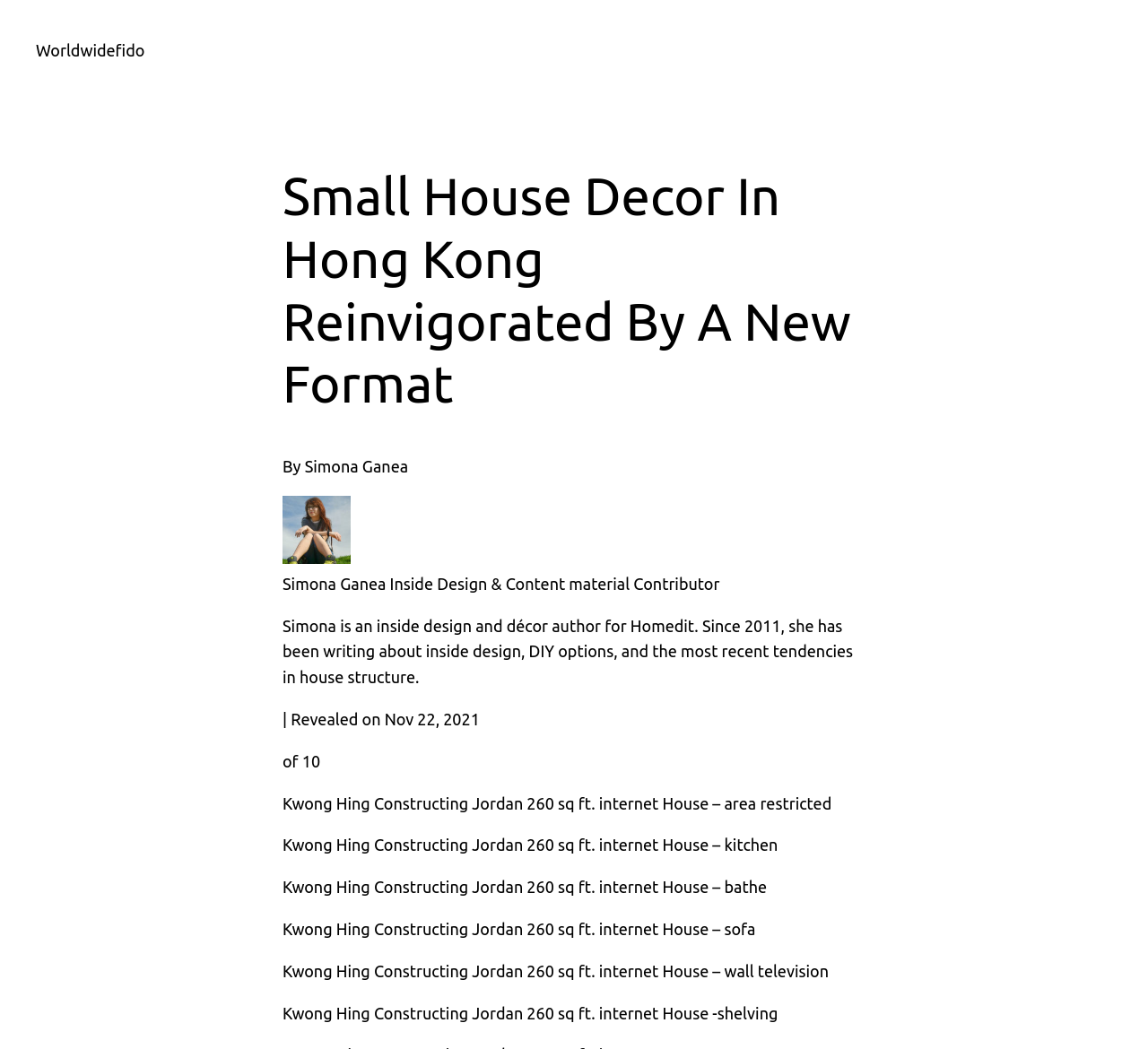Please determine and provide the text content of the webpage's heading.

Small House Decor In Hong Kong Reinvigorated By A New Format